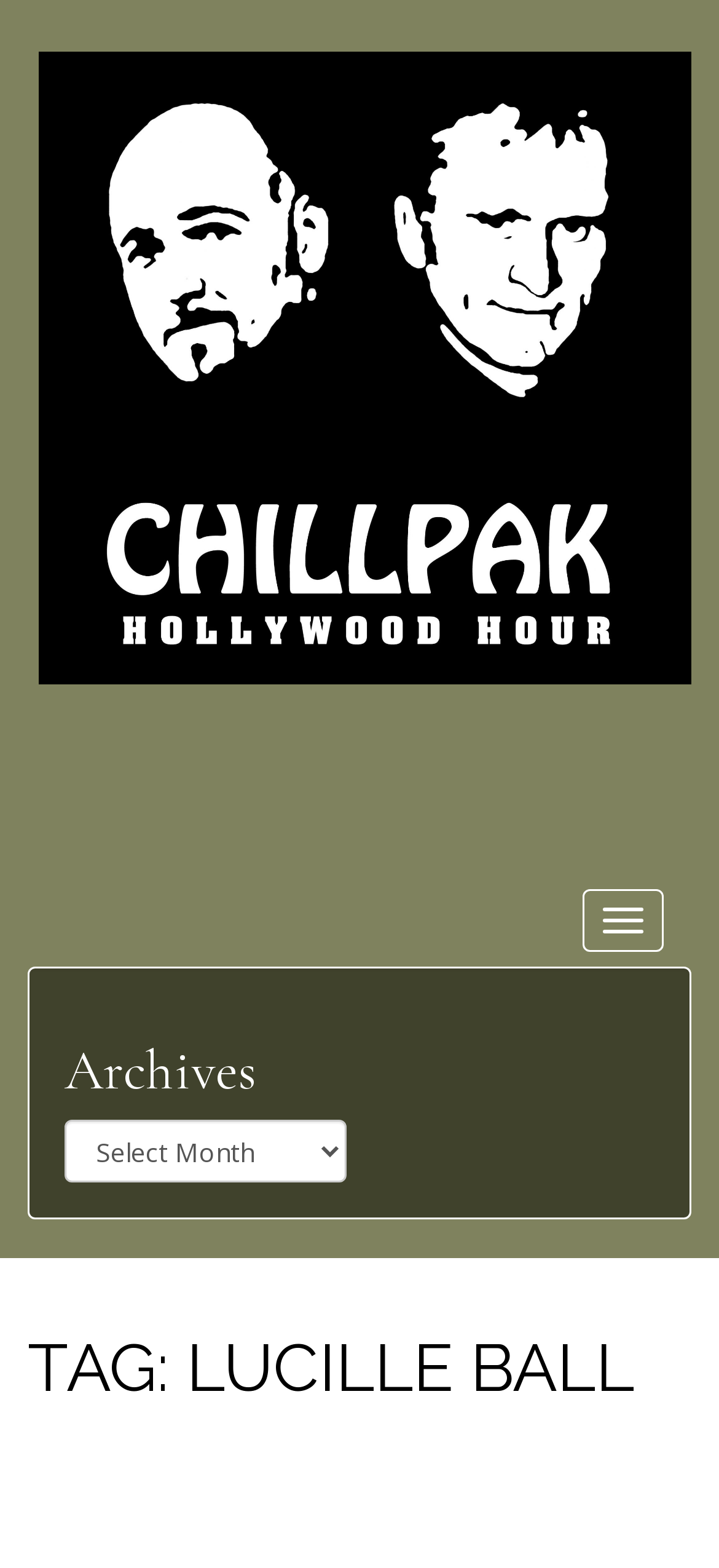What is the primary image on the webpage?
Please provide a single word or phrase in response based on the screenshot.

An image of Lucille Ball